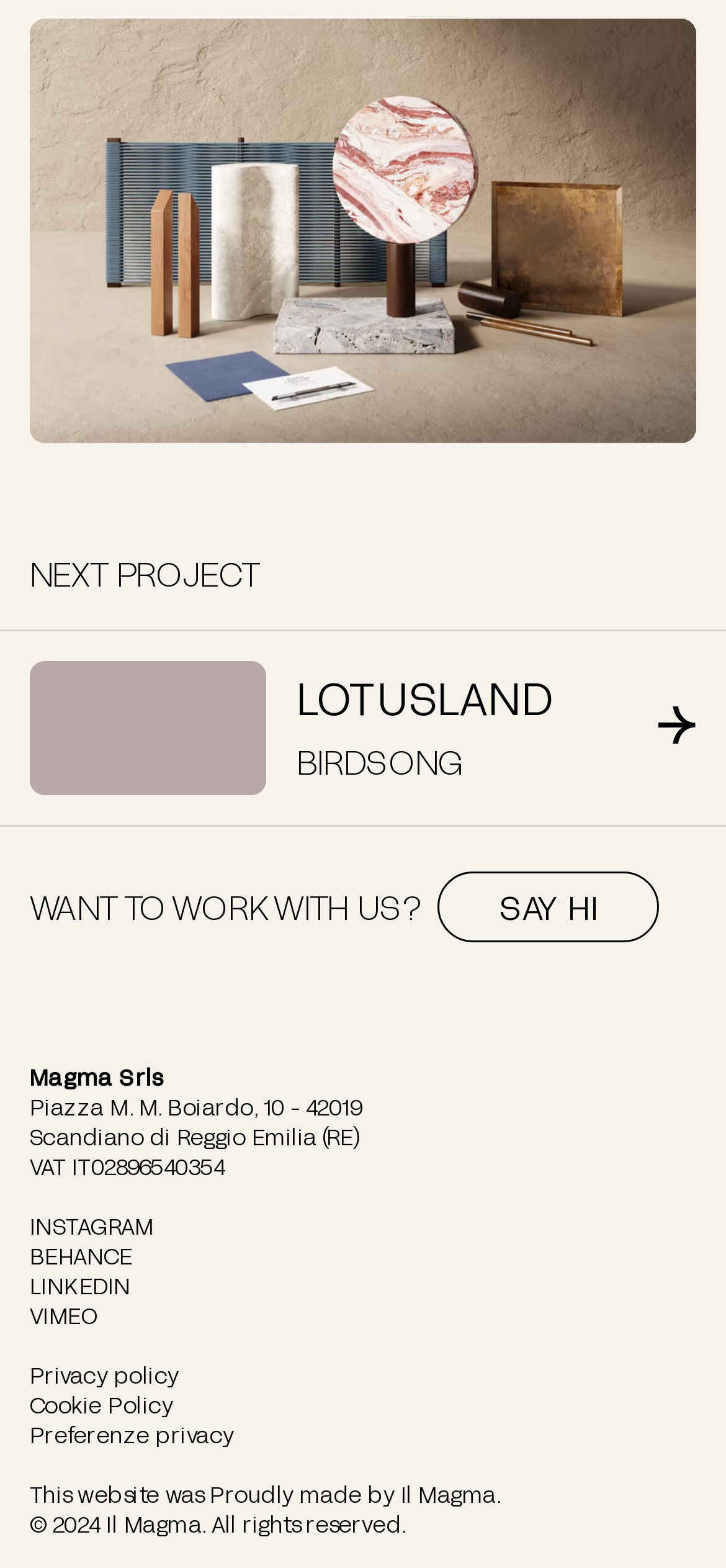Please give the bounding box coordinates of the area that should be clicked to fulfill the following instruction: "Say hi to the team". The coordinates should be in the format of four float numbers from 0 to 1, i.e., [left, top, right, bottom].

[0.604, 0.556, 0.909, 0.601]